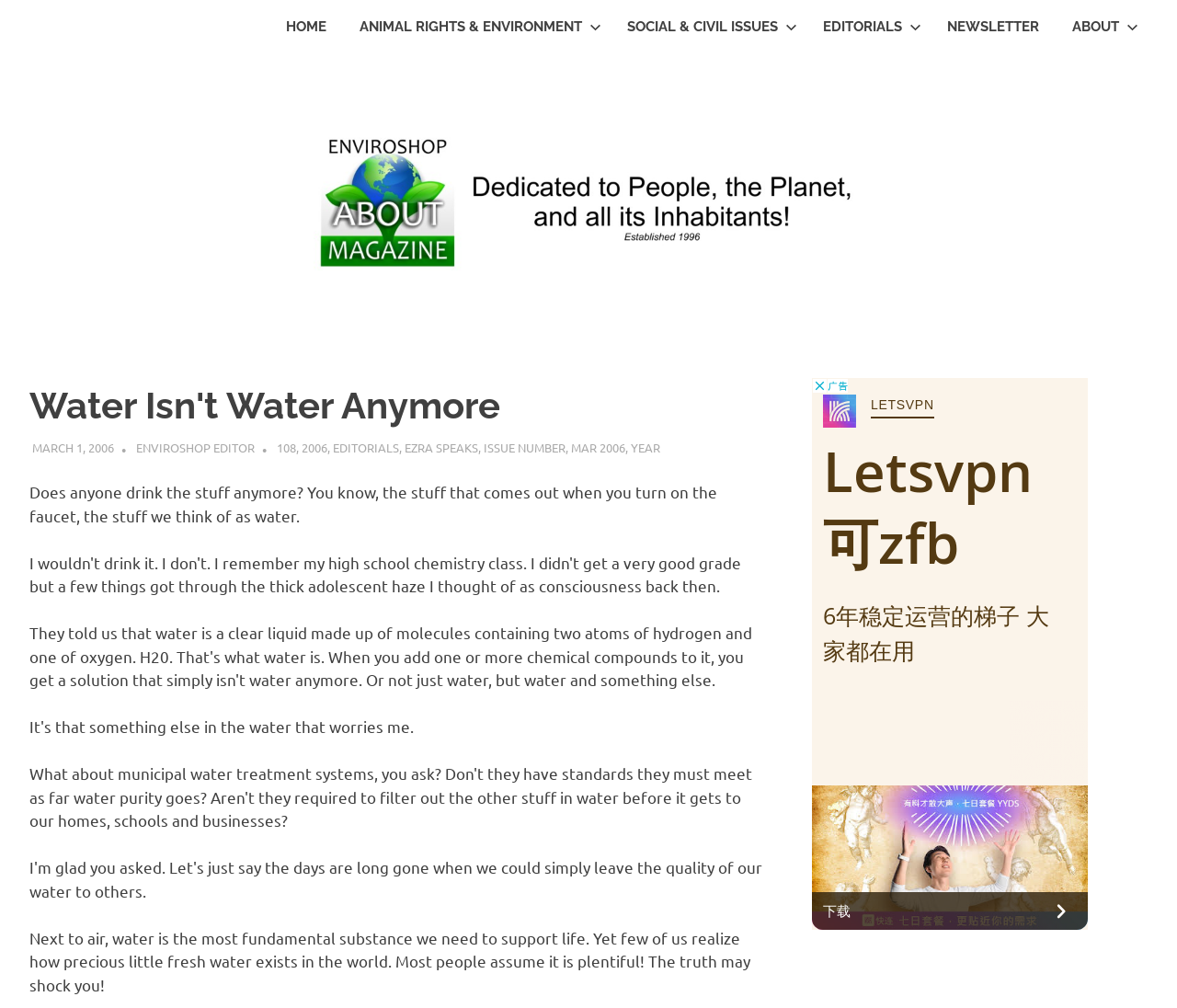Find the bounding box coordinates corresponding to the UI element with the description: "Ezra Speaks". The coordinates should be formatted as [left, top, right, bottom], with values as floats between 0 and 1.

[0.343, 0.436, 0.406, 0.452]